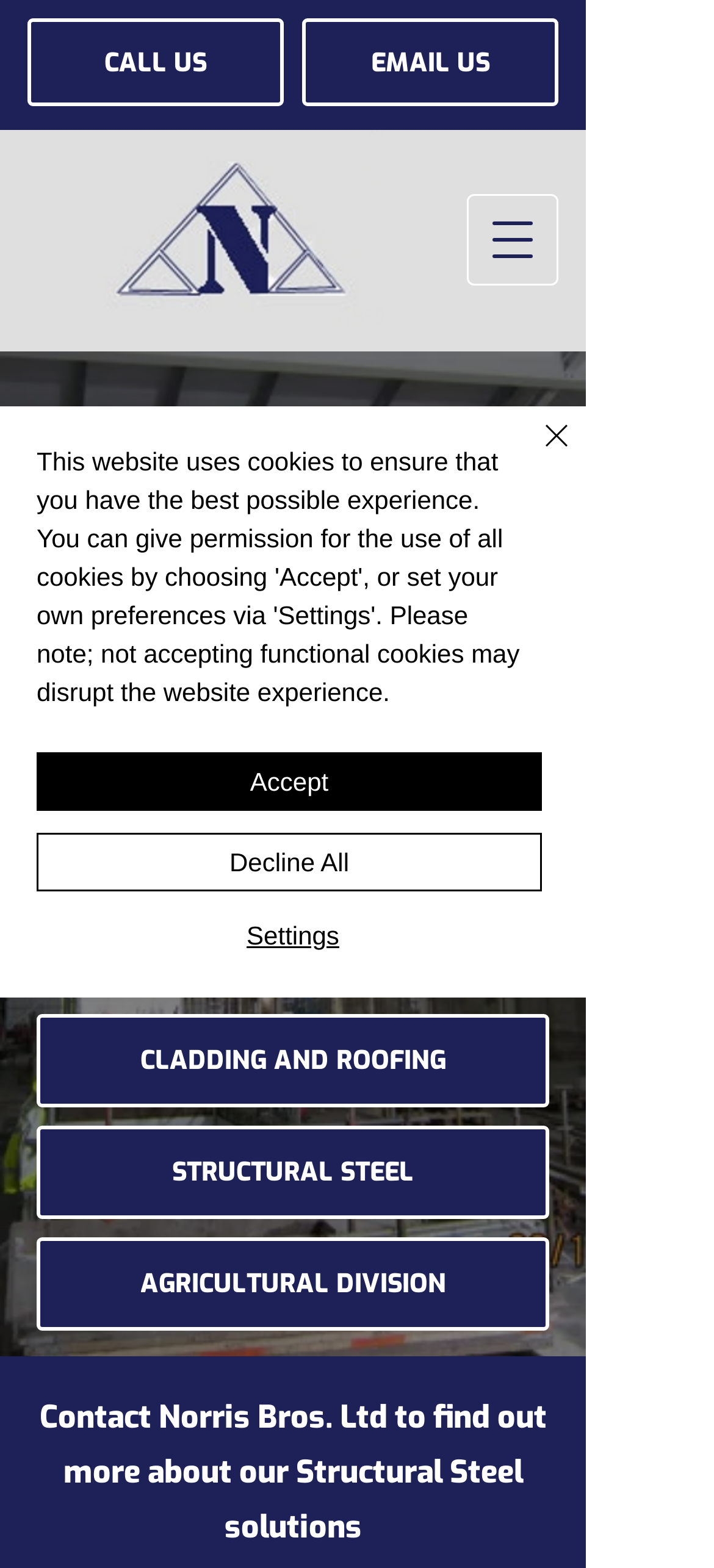Please determine the bounding box coordinates of the section I need to click to accomplish this instruction: "Go to the Norris Bros. Ltd homepage".

[0.118, 0.083, 0.538, 0.222]